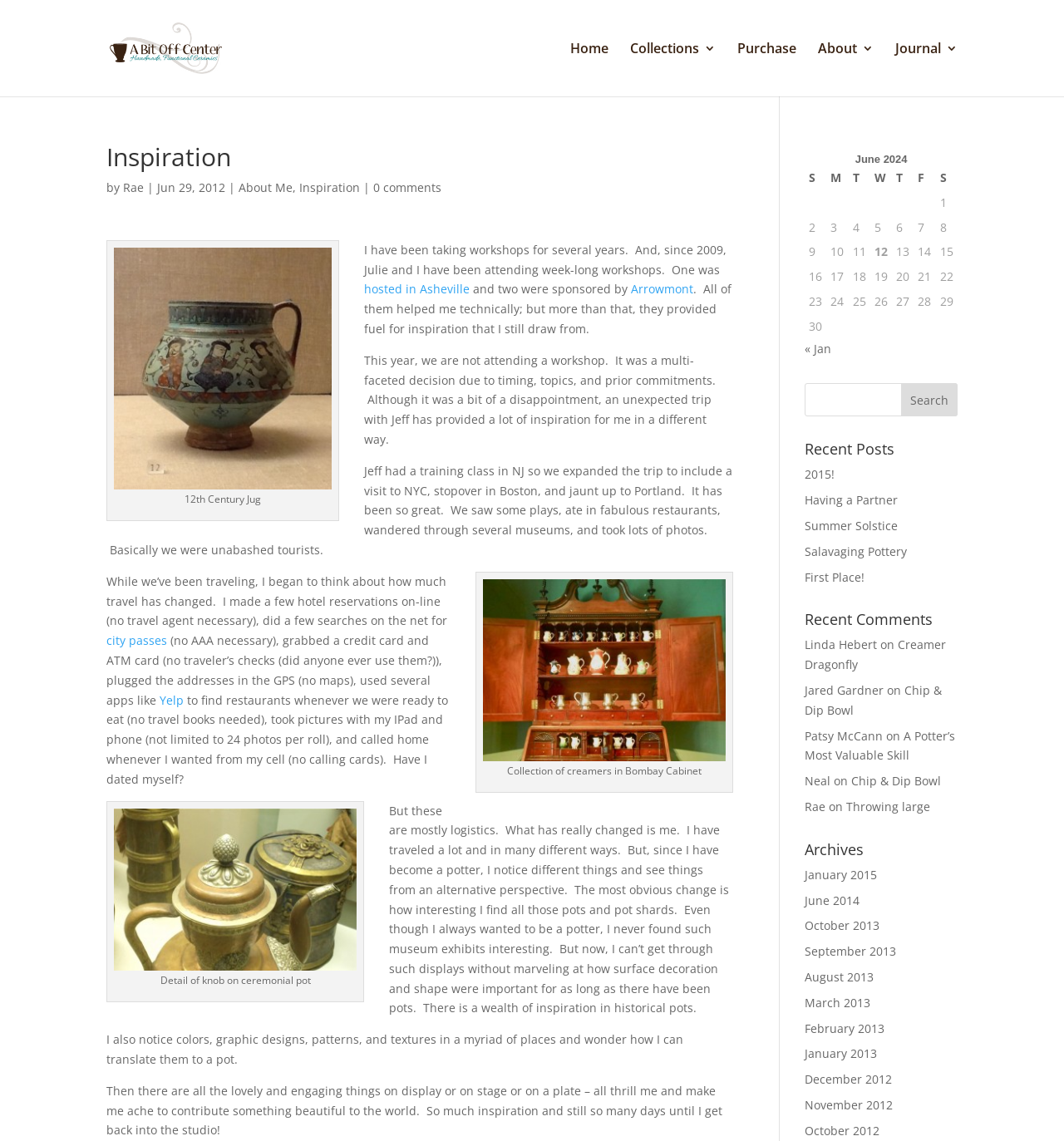What is the title of the blog post?
Observe the image and answer the question with a one-word or short phrase response.

Inspiration